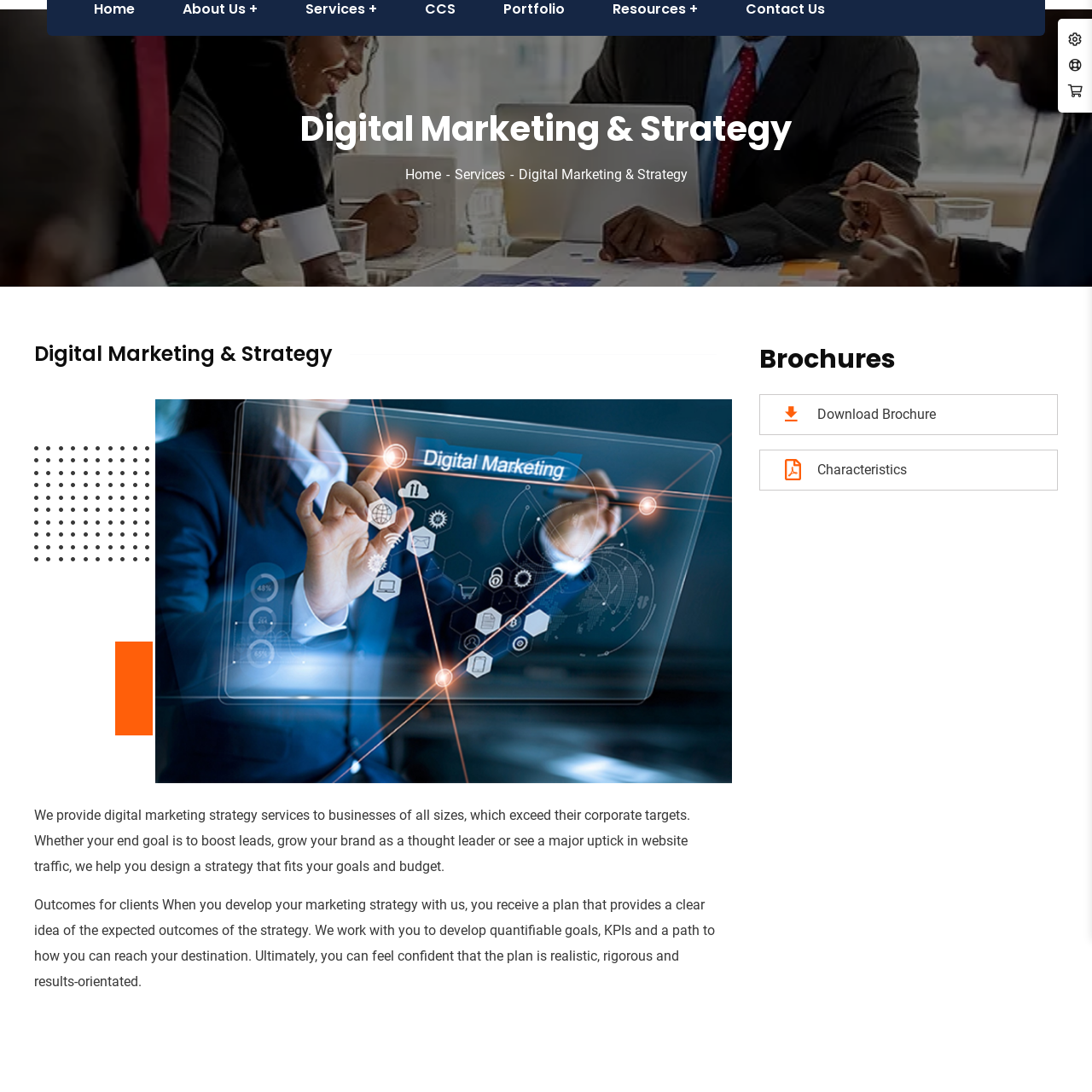Examine the section enclosed by the red box and give a brief answer to the question: What do businesses use to enhance their online presence?

Various methods